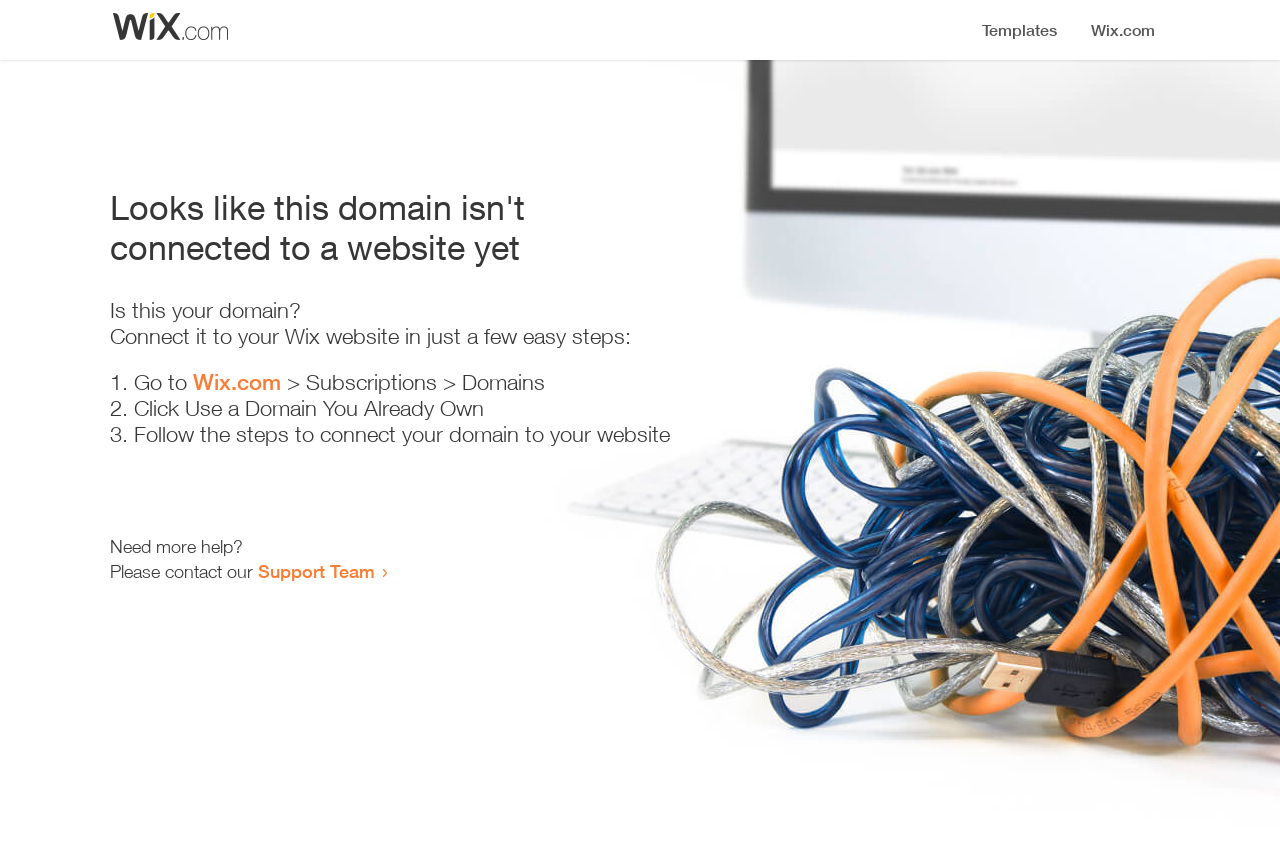Please reply with a single word or brief phrase to the question: 
Where can I get more help?

Support Team